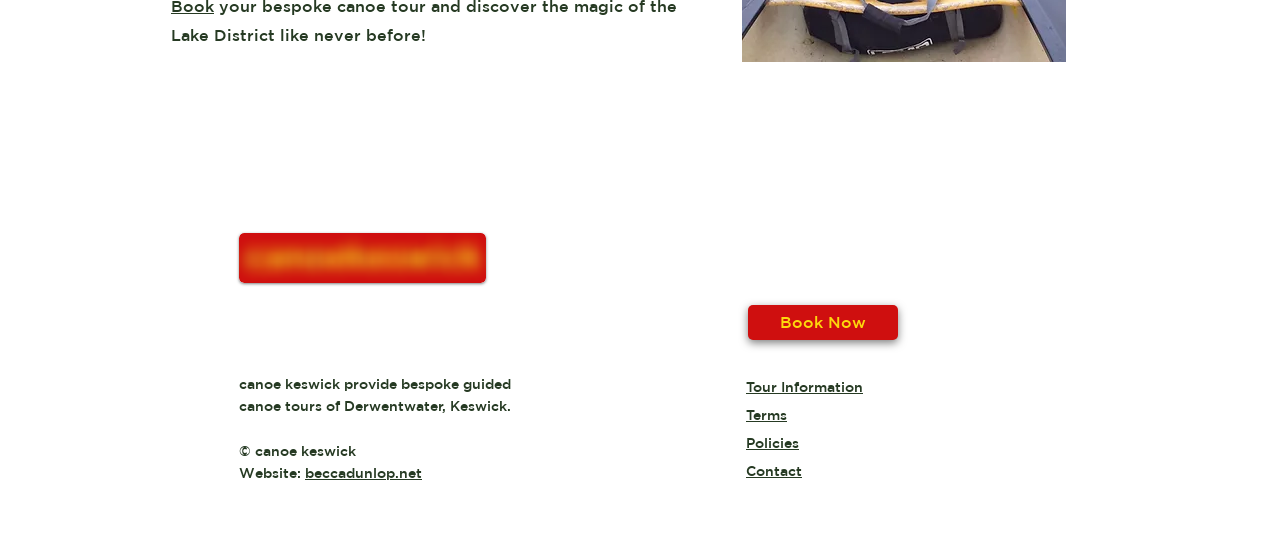Please identify the coordinates of the bounding box for the clickable region that will accomplish this instruction: "Get tour information".

[0.583, 0.693, 0.674, 0.722]